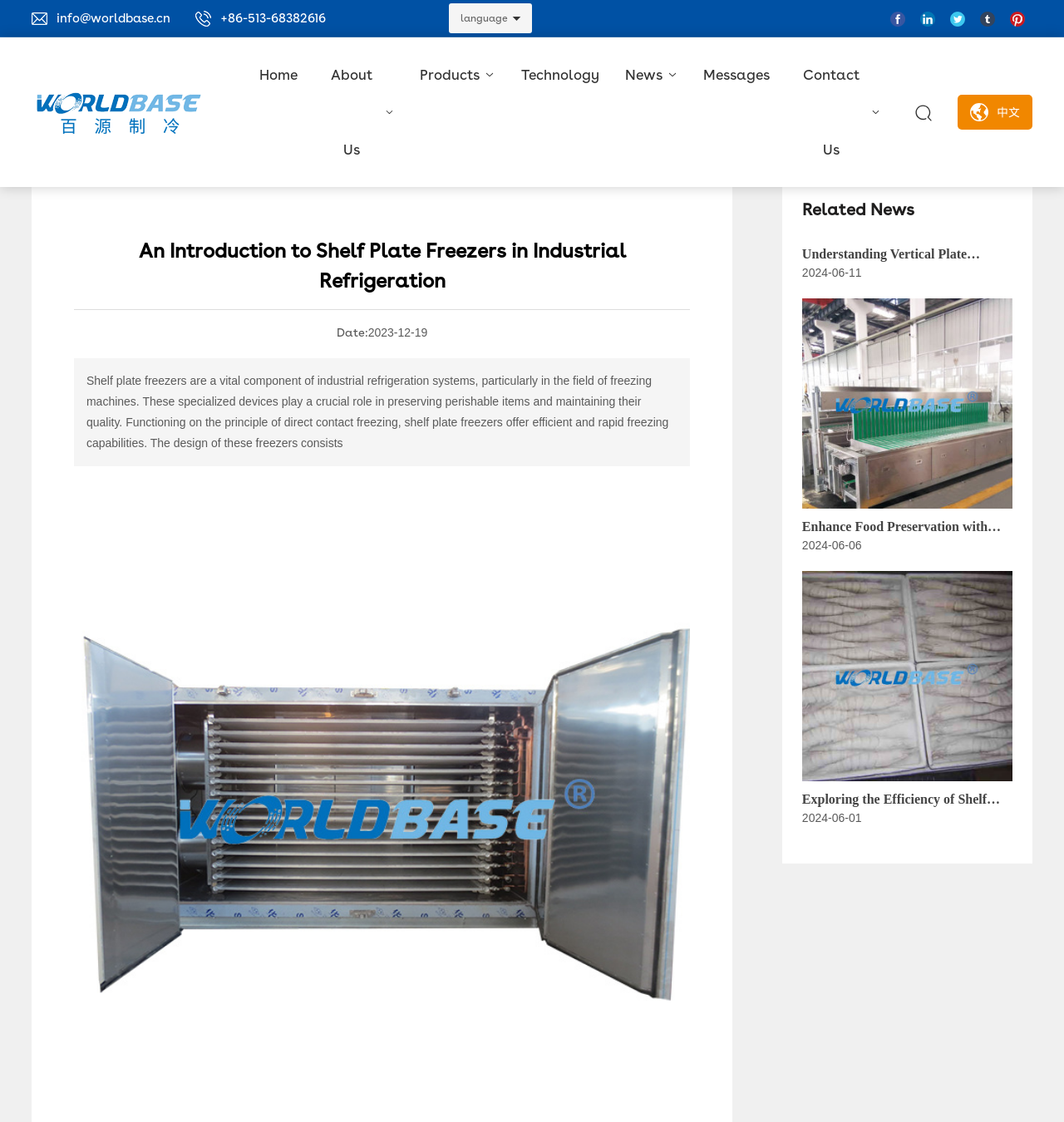Determine the bounding box coordinates of the clickable region to follow the instruction: "Learn about the company's products".

[0.383, 0.033, 0.478, 0.1]